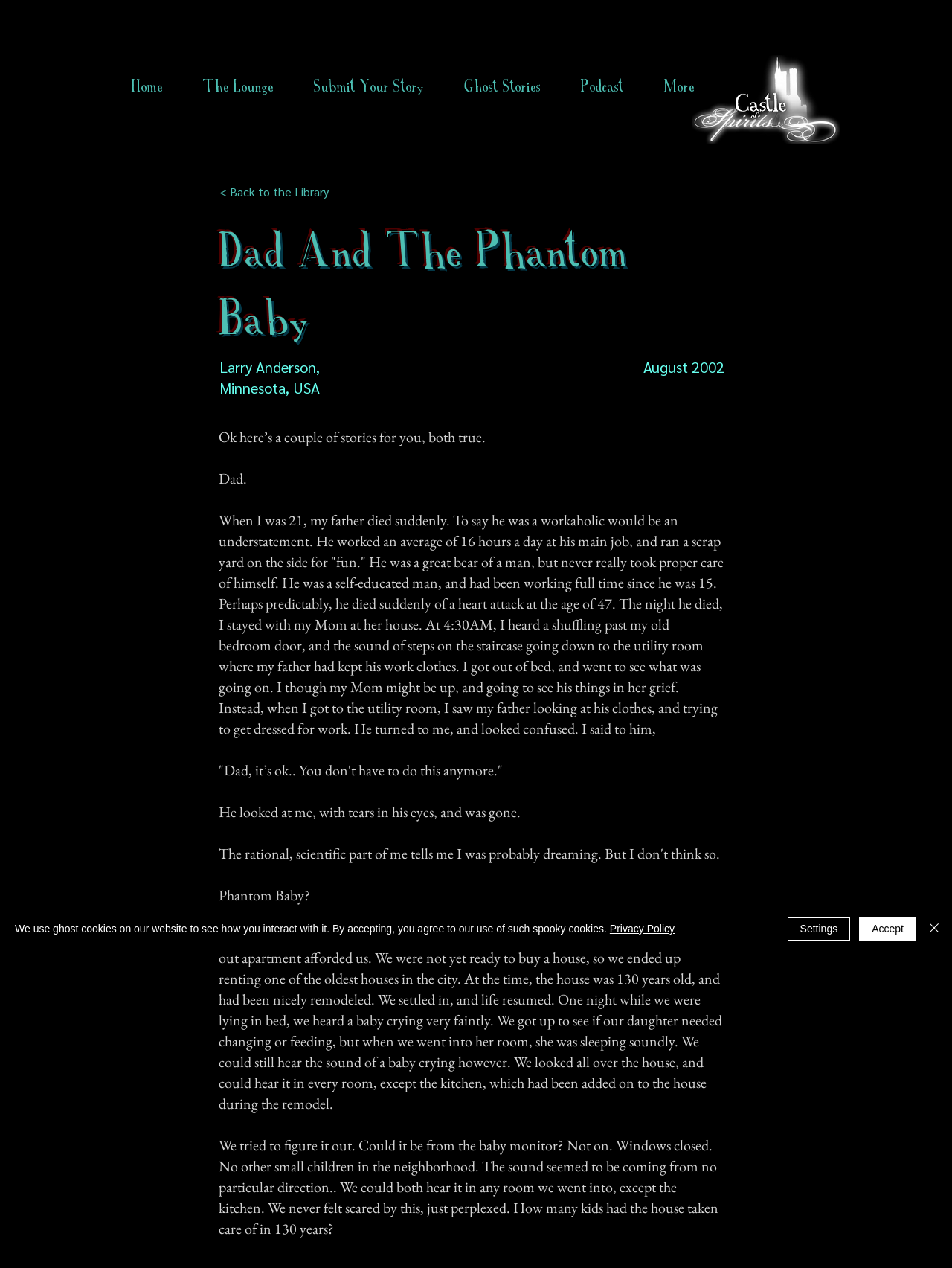How many hours a day did the author's father work on average?
We need a detailed and exhaustive answer to the question. Please elaborate.

The text 'He worked an average of 16 hours a day at his main job...' indicates that the author's father worked 16 hours a day on average.